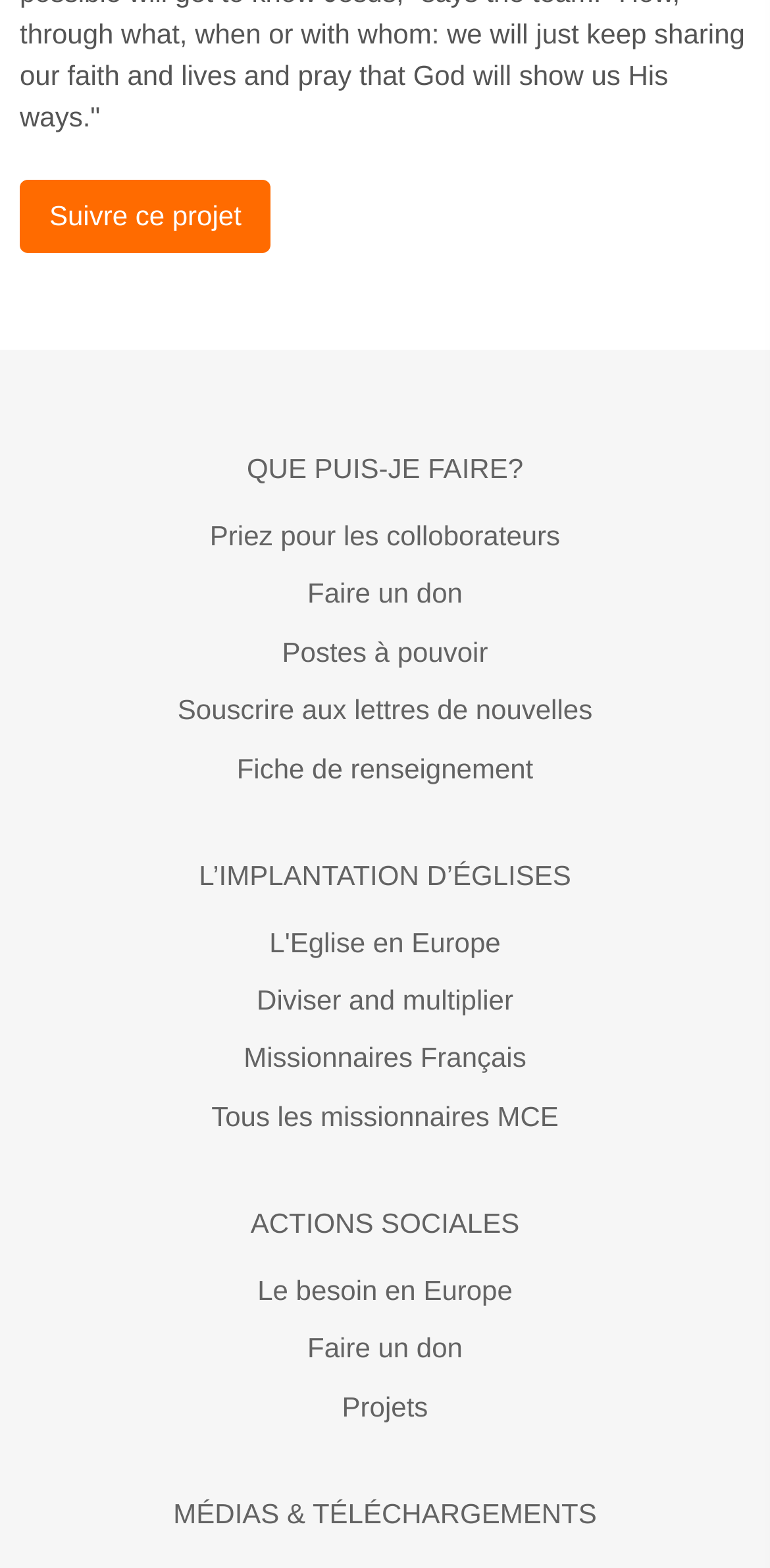Please specify the bounding box coordinates of the clickable region to carry out the following instruction: "Explore what I can do". The coordinates should be four float numbers between 0 and 1, in the format [left, top, right, bottom].

[0.026, 0.276, 0.974, 0.324]